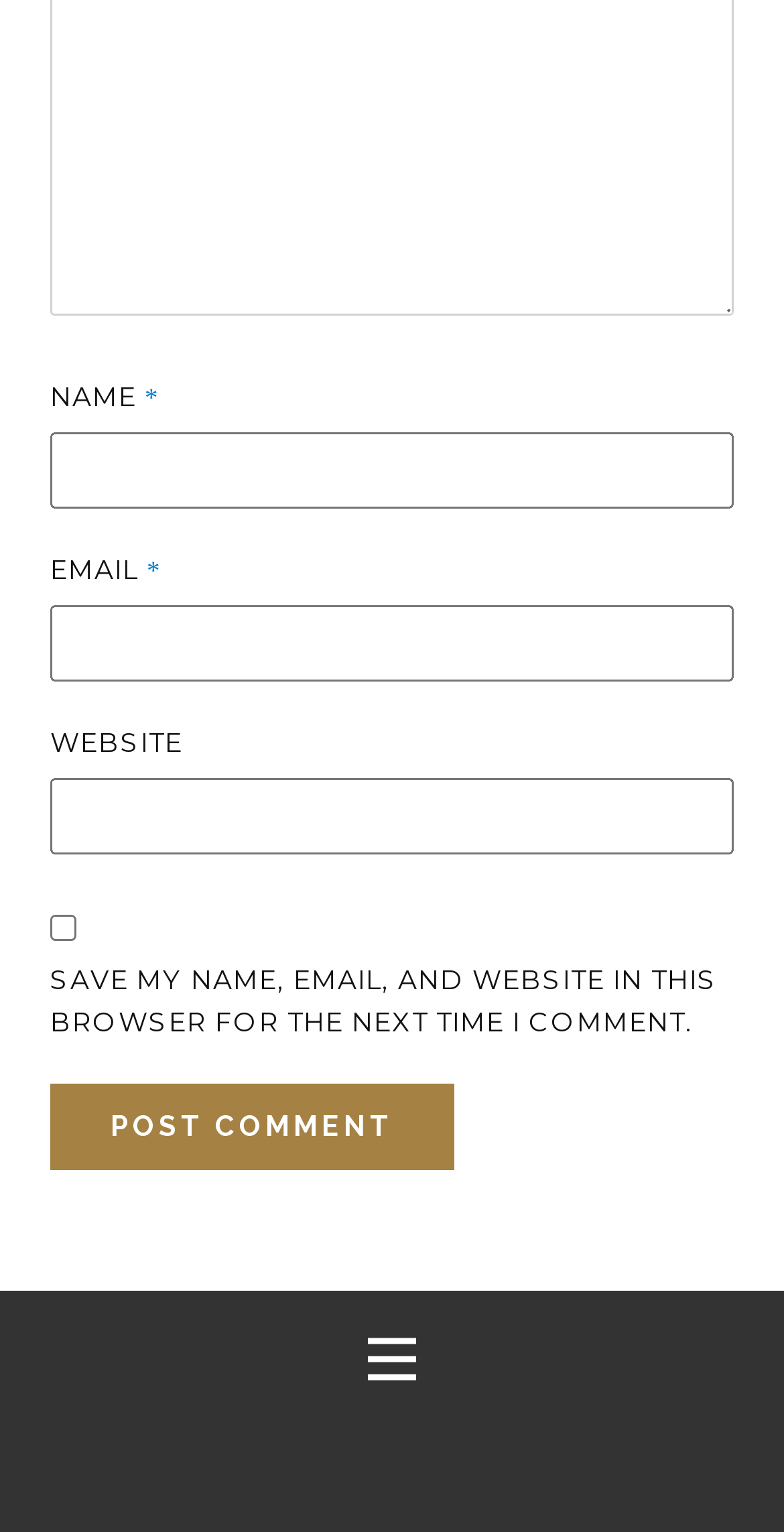Please identify the bounding box coordinates of the clickable element to fulfill the following instruction: "Input your email". The coordinates should be four float numbers between 0 and 1, i.e., [left, top, right, bottom].

[0.064, 0.395, 0.936, 0.445]